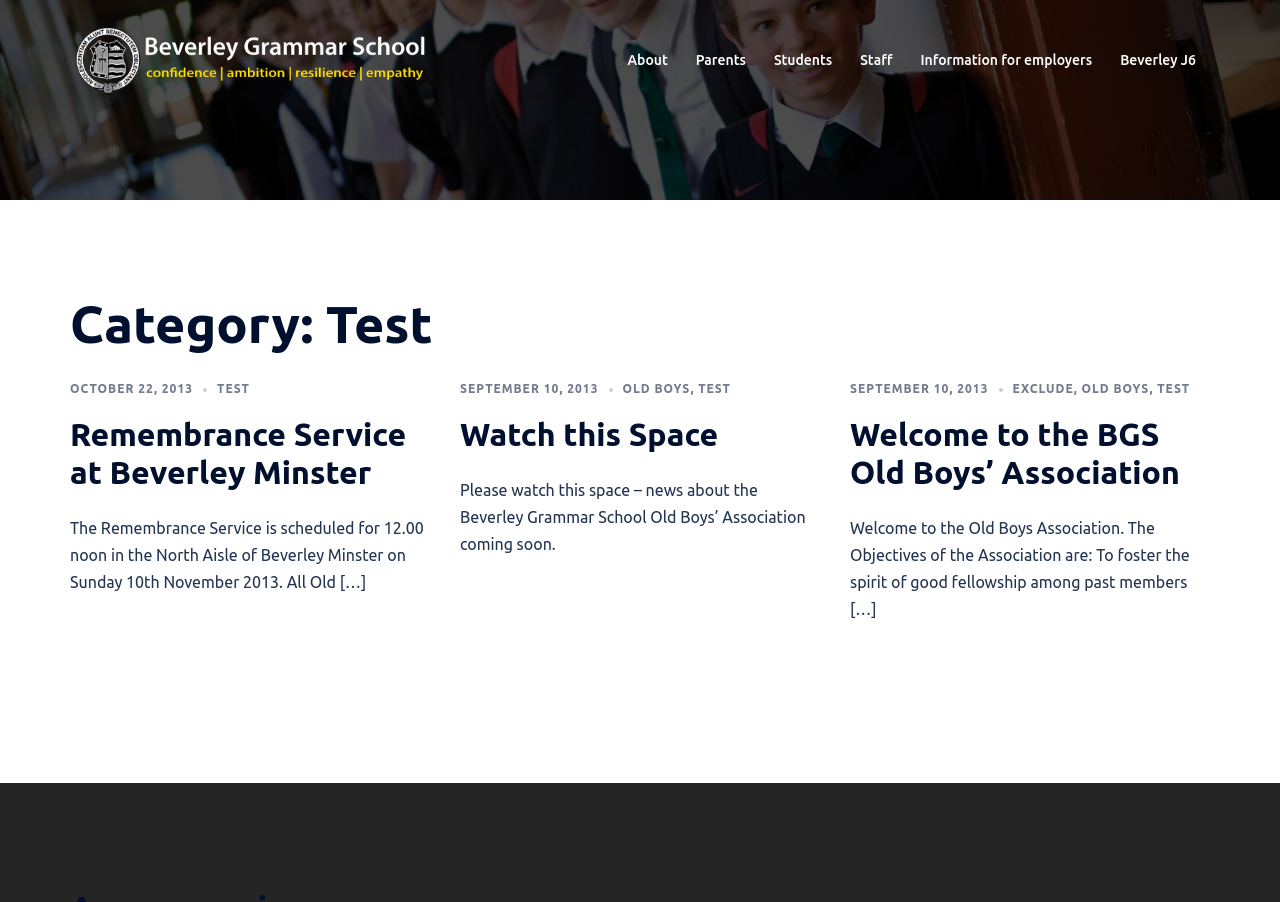Point out the bounding box coordinates of the section to click in order to follow this instruction: "Click on the OCTOBER 22, 2013 link".

[0.055, 0.424, 0.151, 0.438]